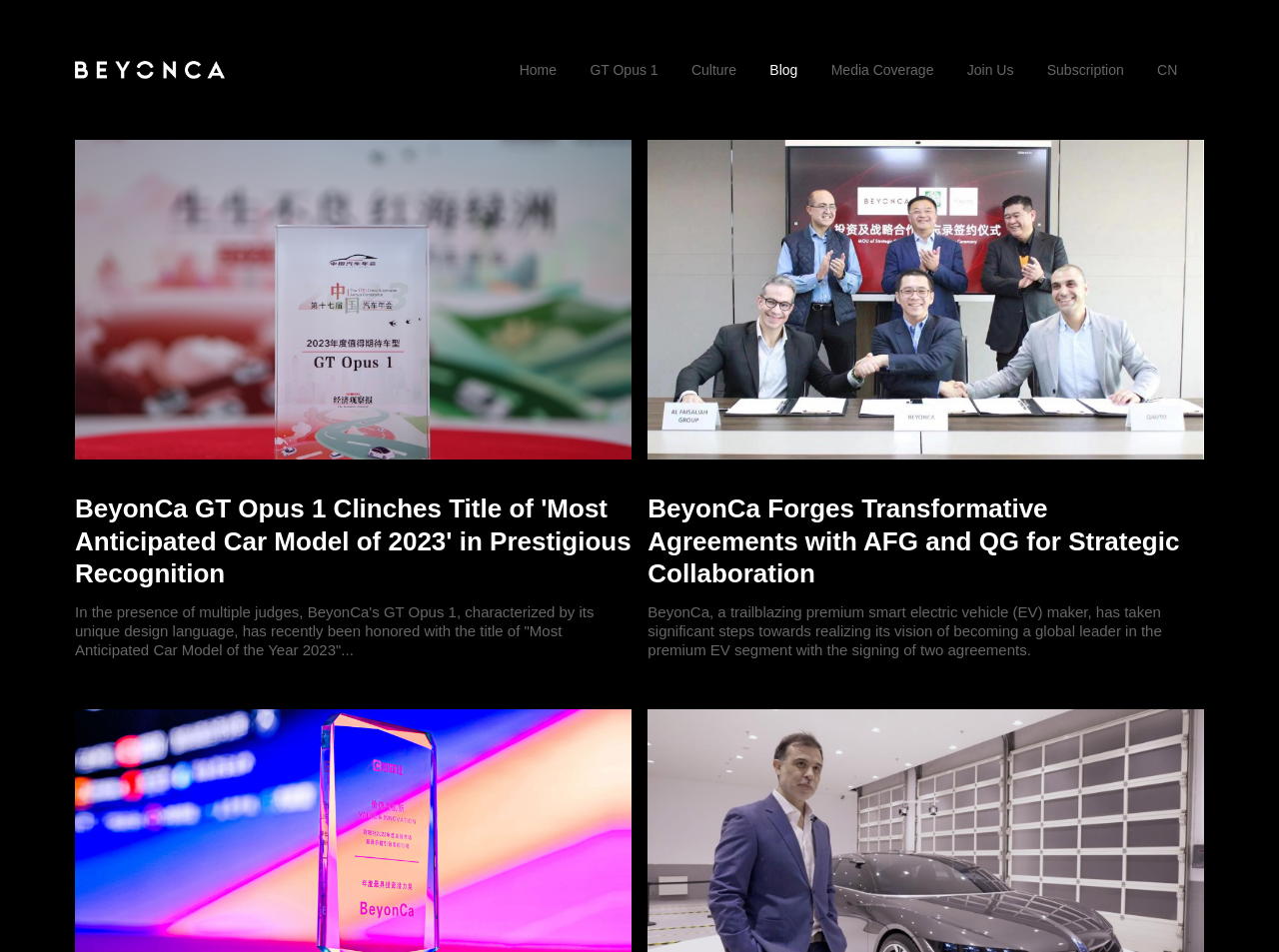Identify the bounding box coordinates of the area you need to click to perform the following instruction: "read about BeyonCa GT Opus 1".

[0.059, 0.518, 0.493, 0.62]